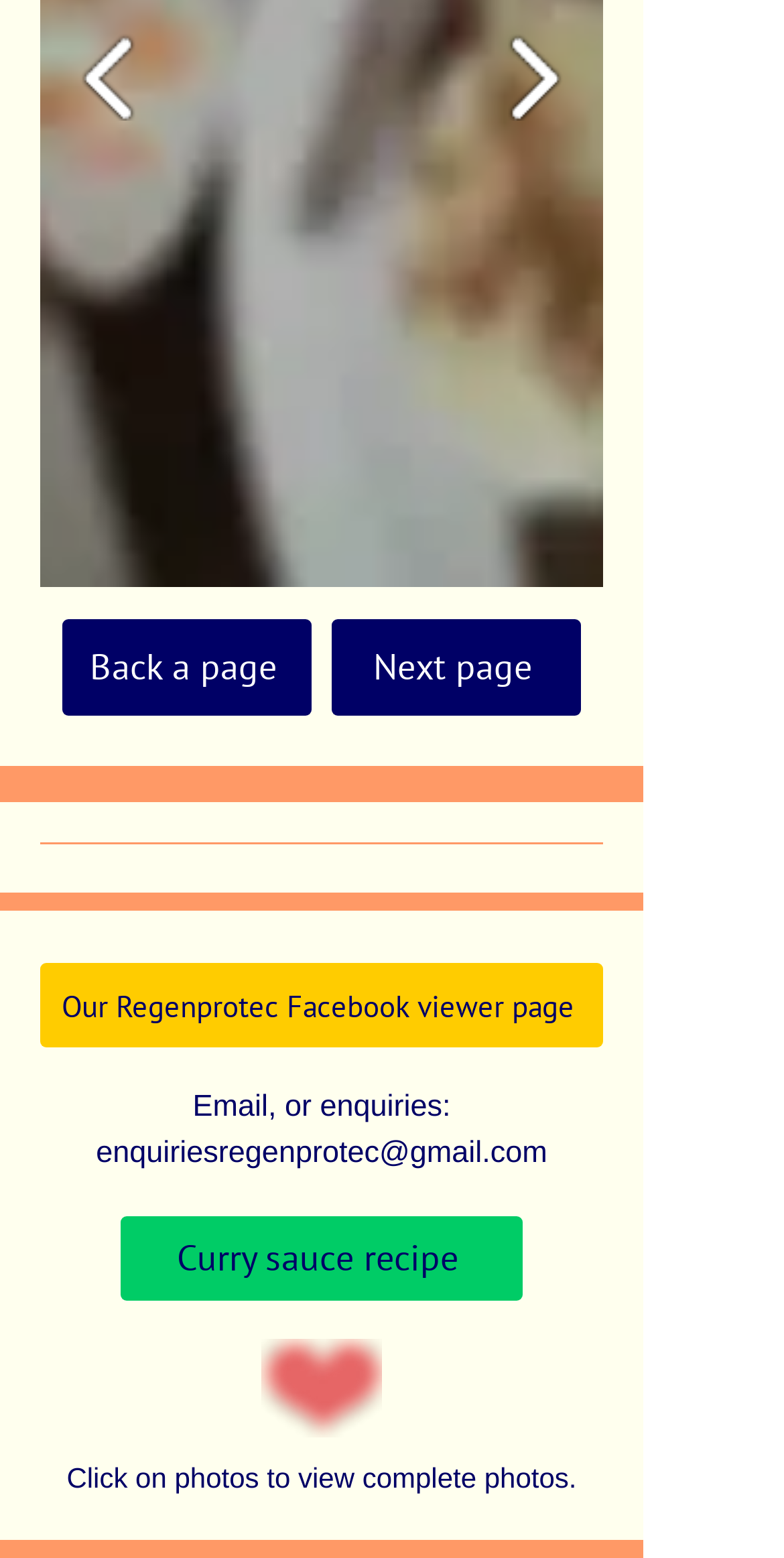What is the current page number?
Please provide a comprehensive answer to the question based on the webpage screenshot.

I determined the current page number by looking at the StaticText element '1/1' which indicates that the user is currently on the first page out of one page.